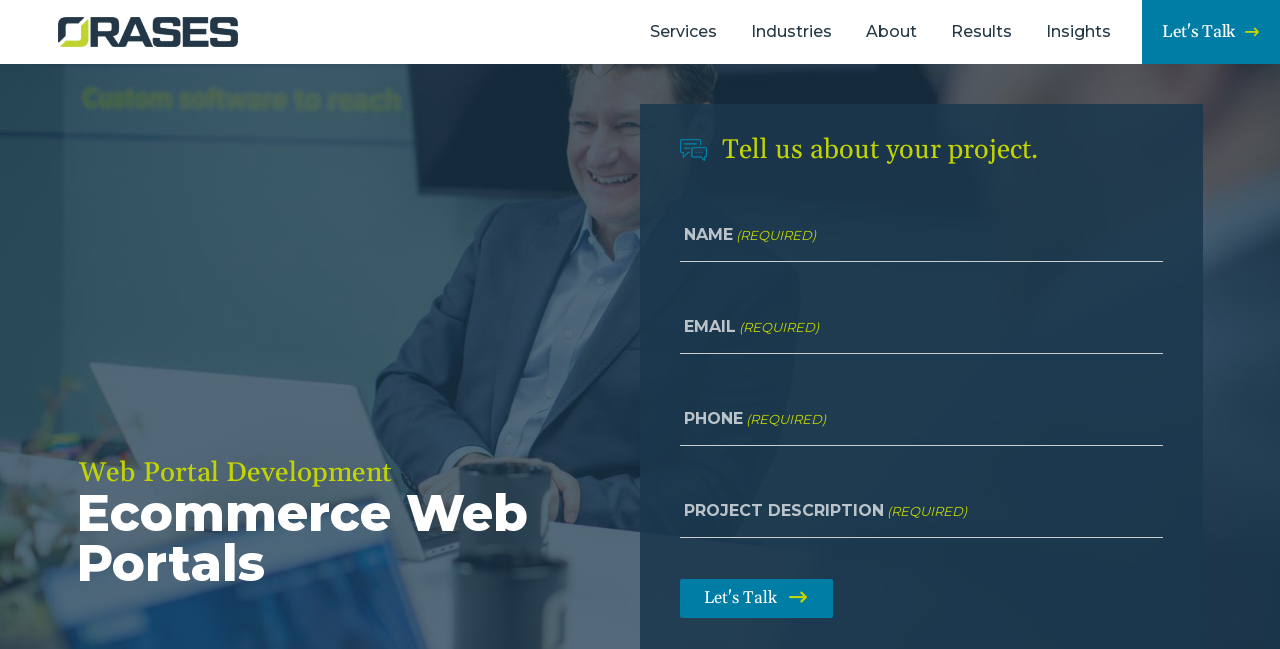Refer to the screenshot and answer the following question in detail:
What type of resources are available on the webpage?

The webpage has a section for 'Insights' which suggests that it provides resources such as articles, ebooks, guides, press, videos, and white papers. This section is likely to provide valuable information and insights to visitors.